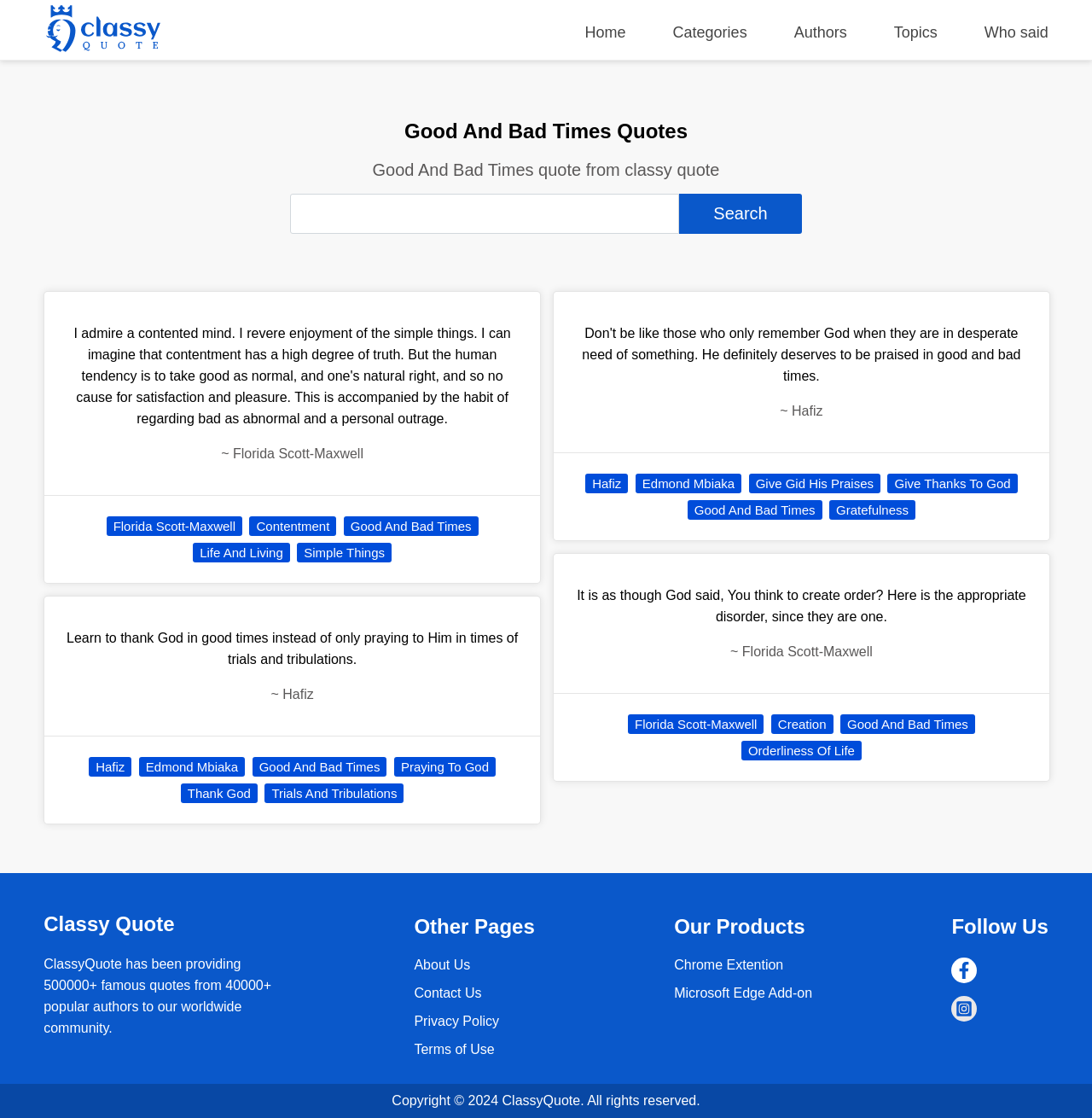Find the UI element described as: "Blocked Sewers Pouchen End" and predict its bounding box coordinates. Ensure the coordinates are four float numbers between 0 and 1, [left, top, right, bottom].

None